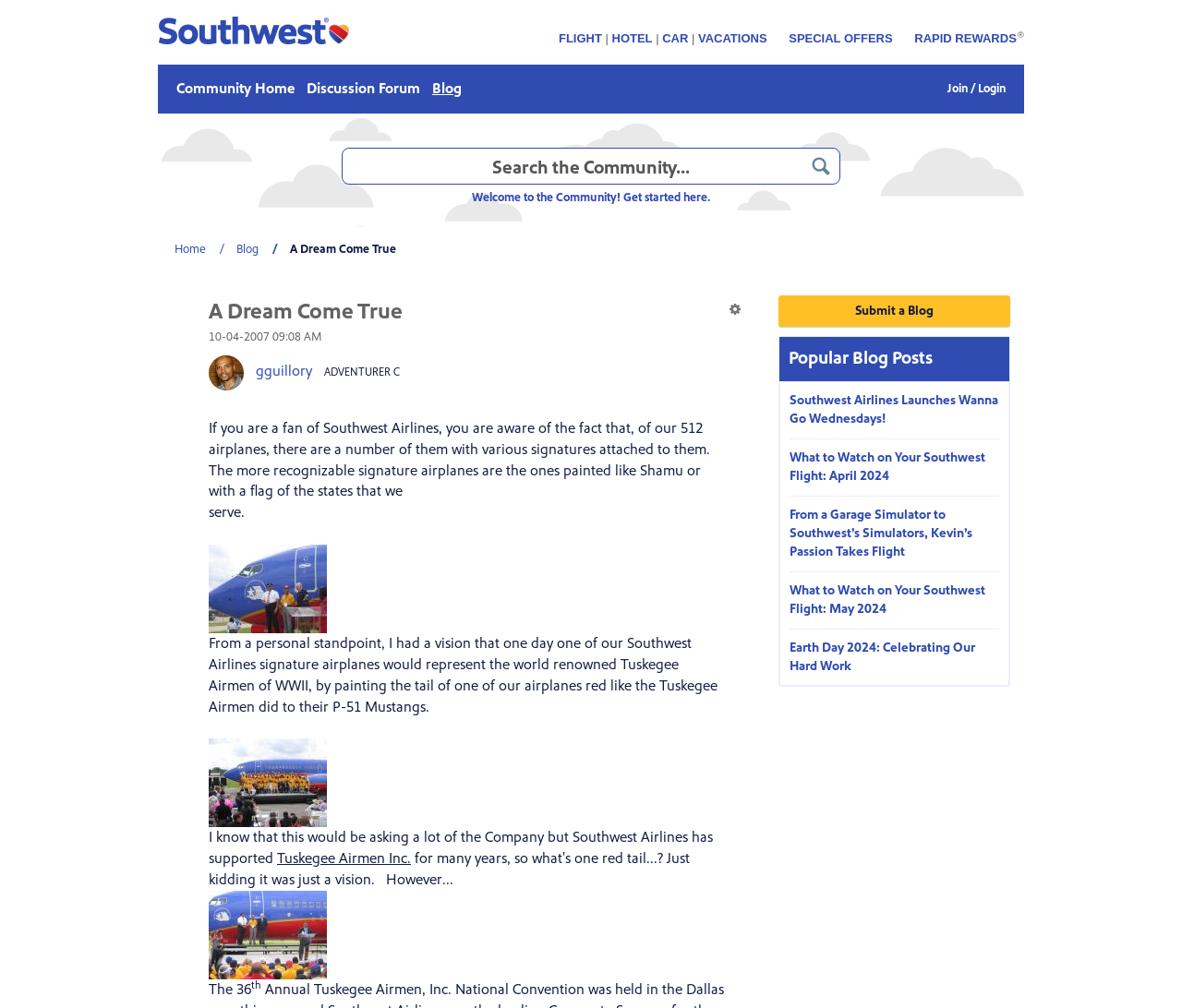Kindly determine the bounding box coordinates for the area that needs to be clicked to execute this instruction: "Click on the 'Community Home' link".

[0.145, 0.064, 0.253, 0.112]